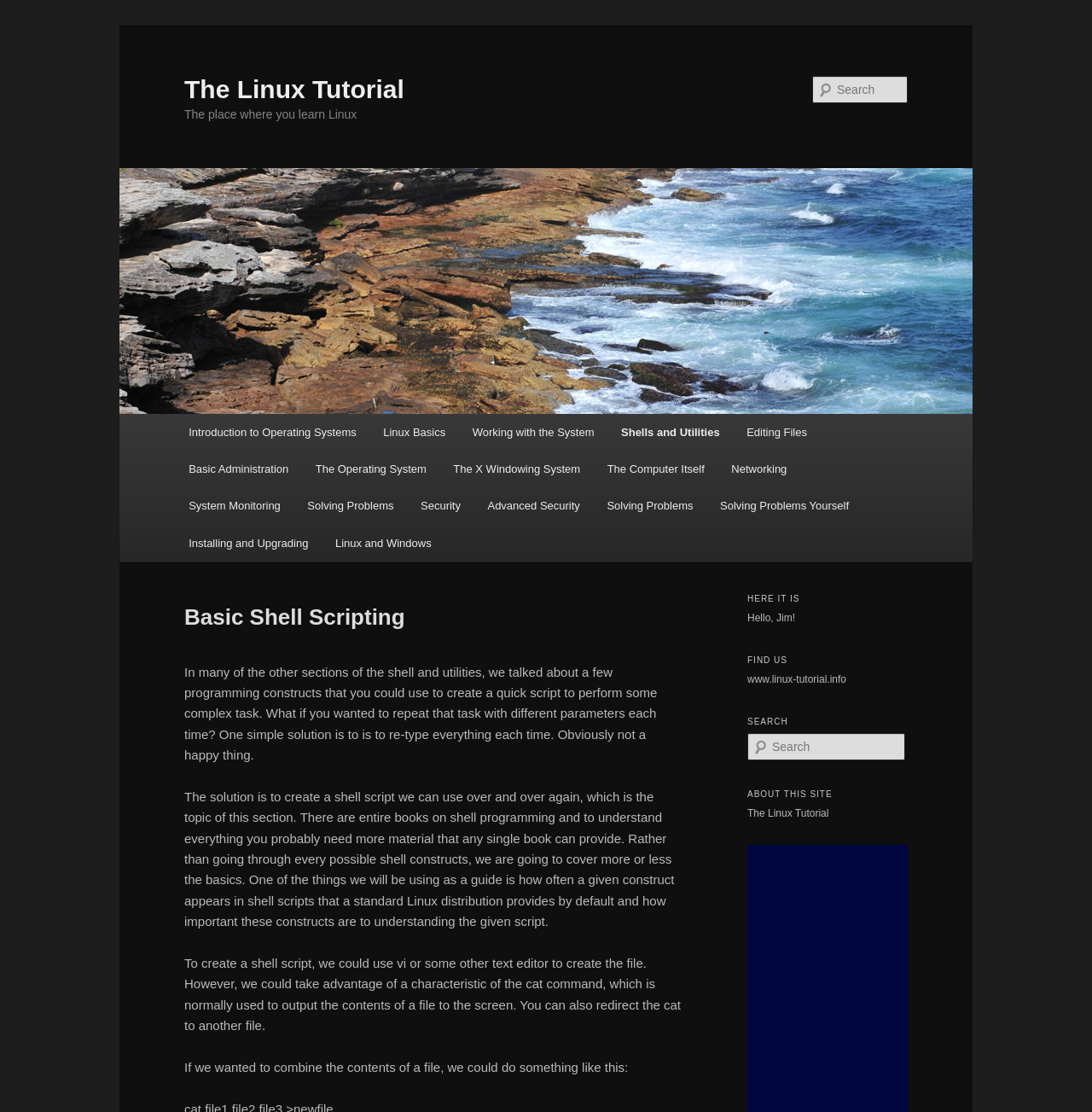Identify the bounding box coordinates of the element that should be clicked to fulfill this task: "Search for something". The coordinates should be provided as four float numbers between 0 and 1, i.e., [left, top, right, bottom].

[0.744, 0.068, 0.831, 0.093]